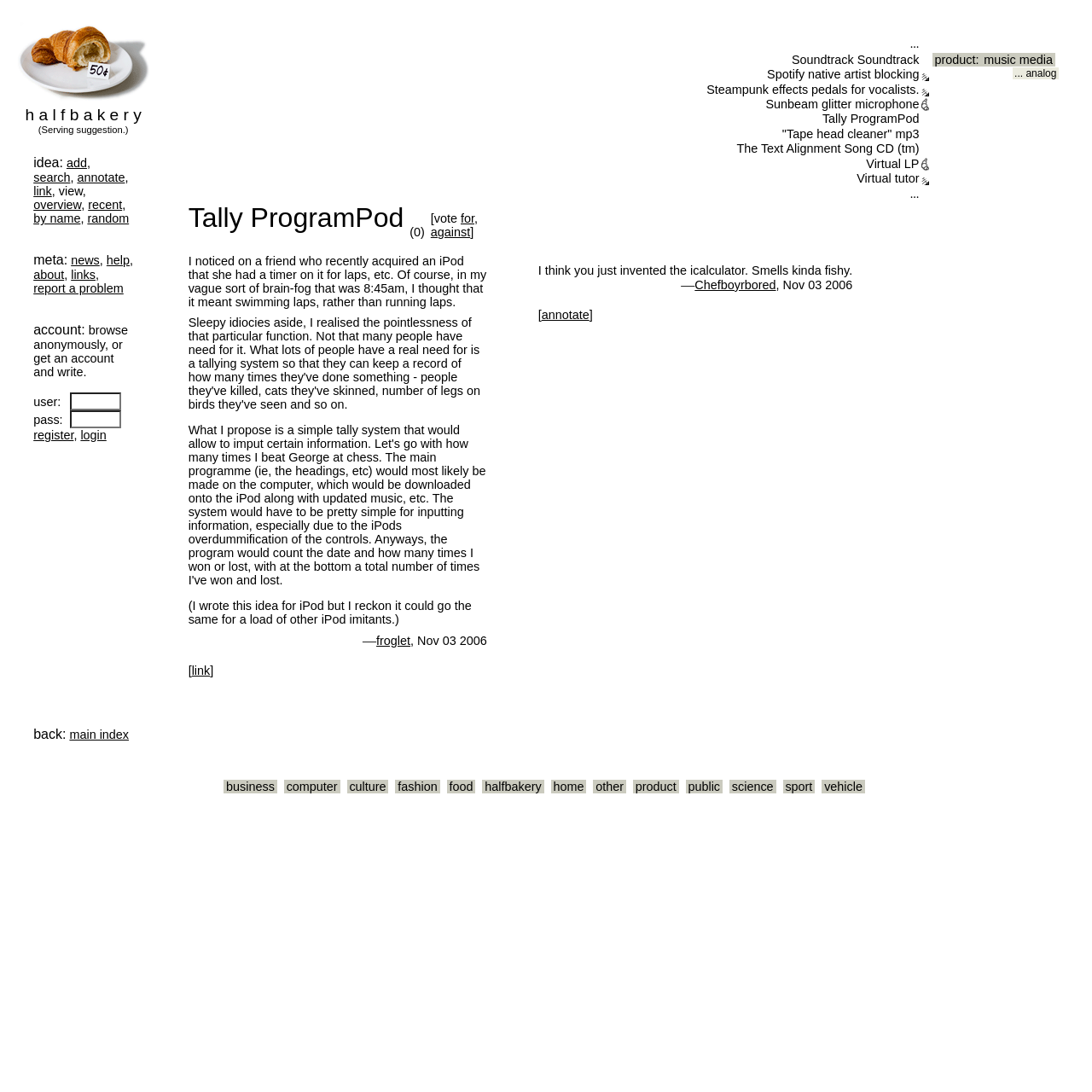Pinpoint the bounding box coordinates of the clickable element to carry out the following instruction: "click the 'add' link."

[0.061, 0.143, 0.08, 0.156]